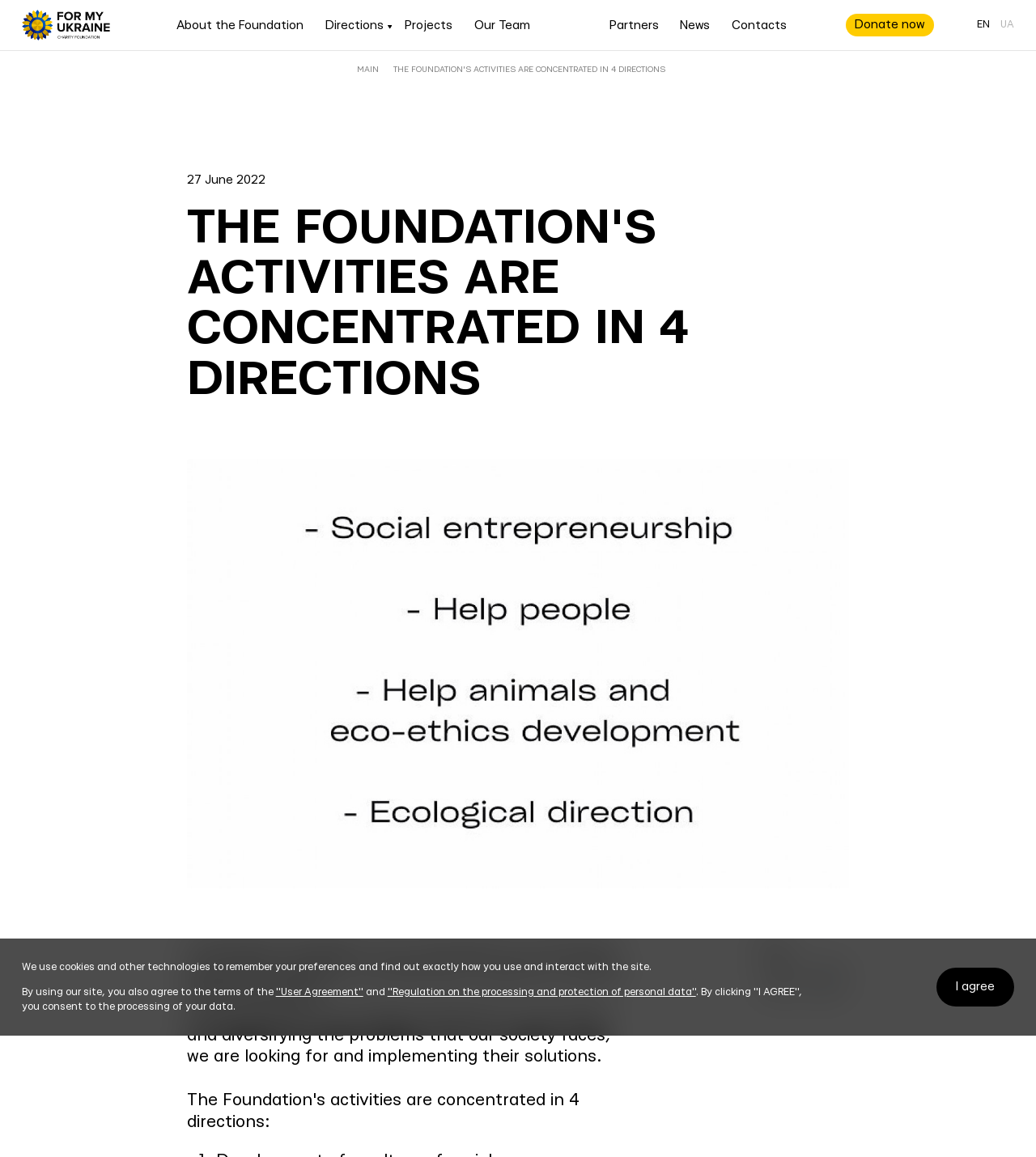Bounding box coordinates must be specified in the format (top-left x, top-left y, bottom-right x, bottom-right y). All values should be floating point numbers between 0 and 1. What are the bounding box coordinates of the UI element described as: Gorijvari

None